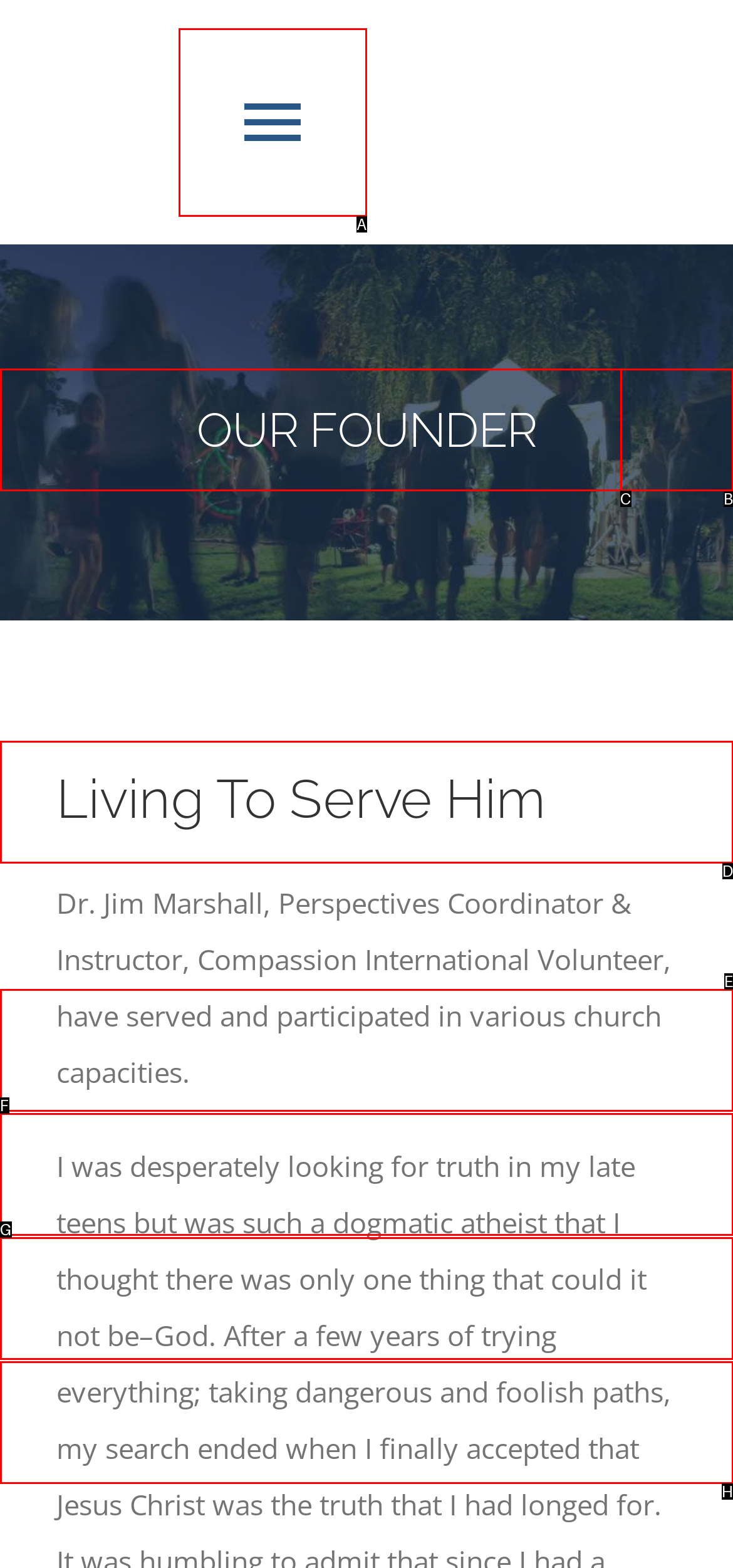Find the option that fits the given description: TRUE NORTH WORLD VIEWS
Answer with the letter representing the correct choice directly.

F